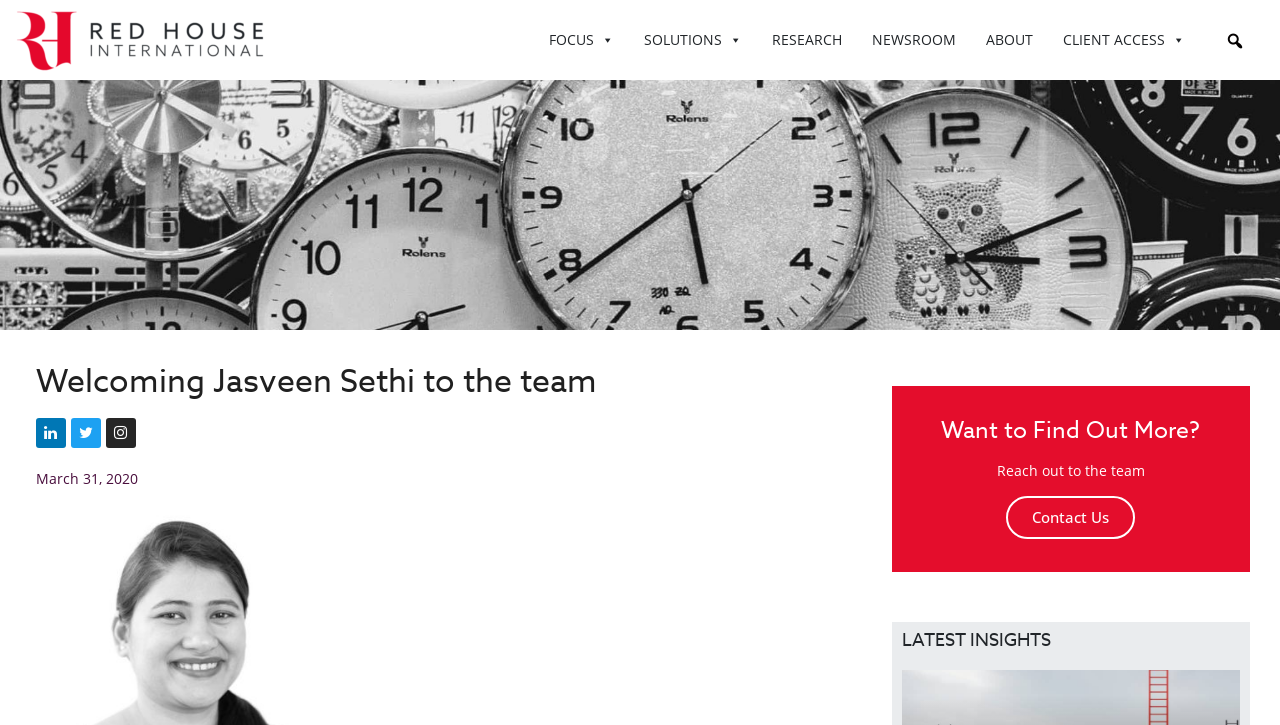Please extract the webpage's main title and generate its text content.

Welcoming Jasveen Sethi to the team